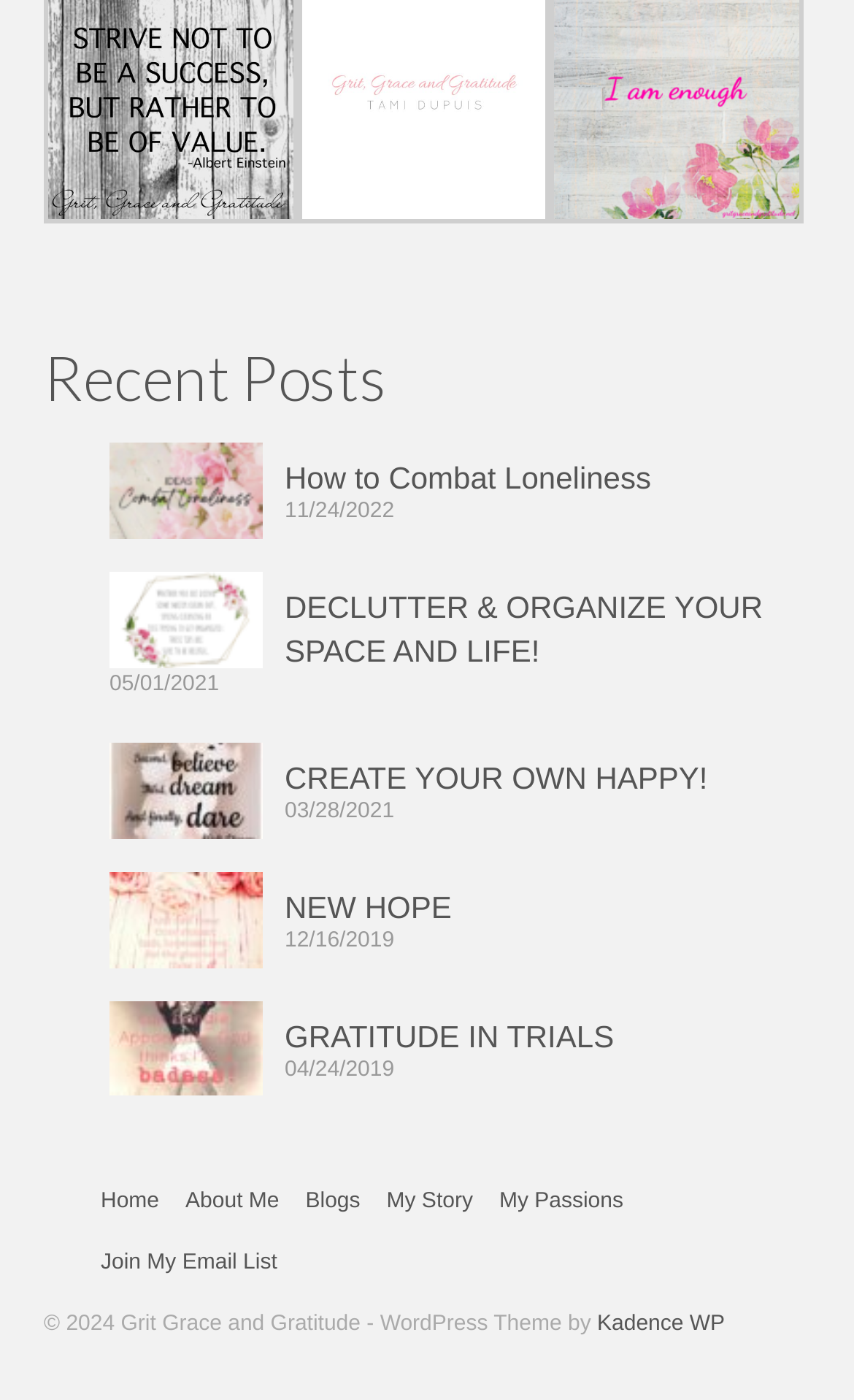Provide the bounding box coordinates for the area that should be clicked to complete the instruction: "view the 'GRATITUDE IN TRIALS' blog post".

[0.128, 0.715, 0.949, 0.755]